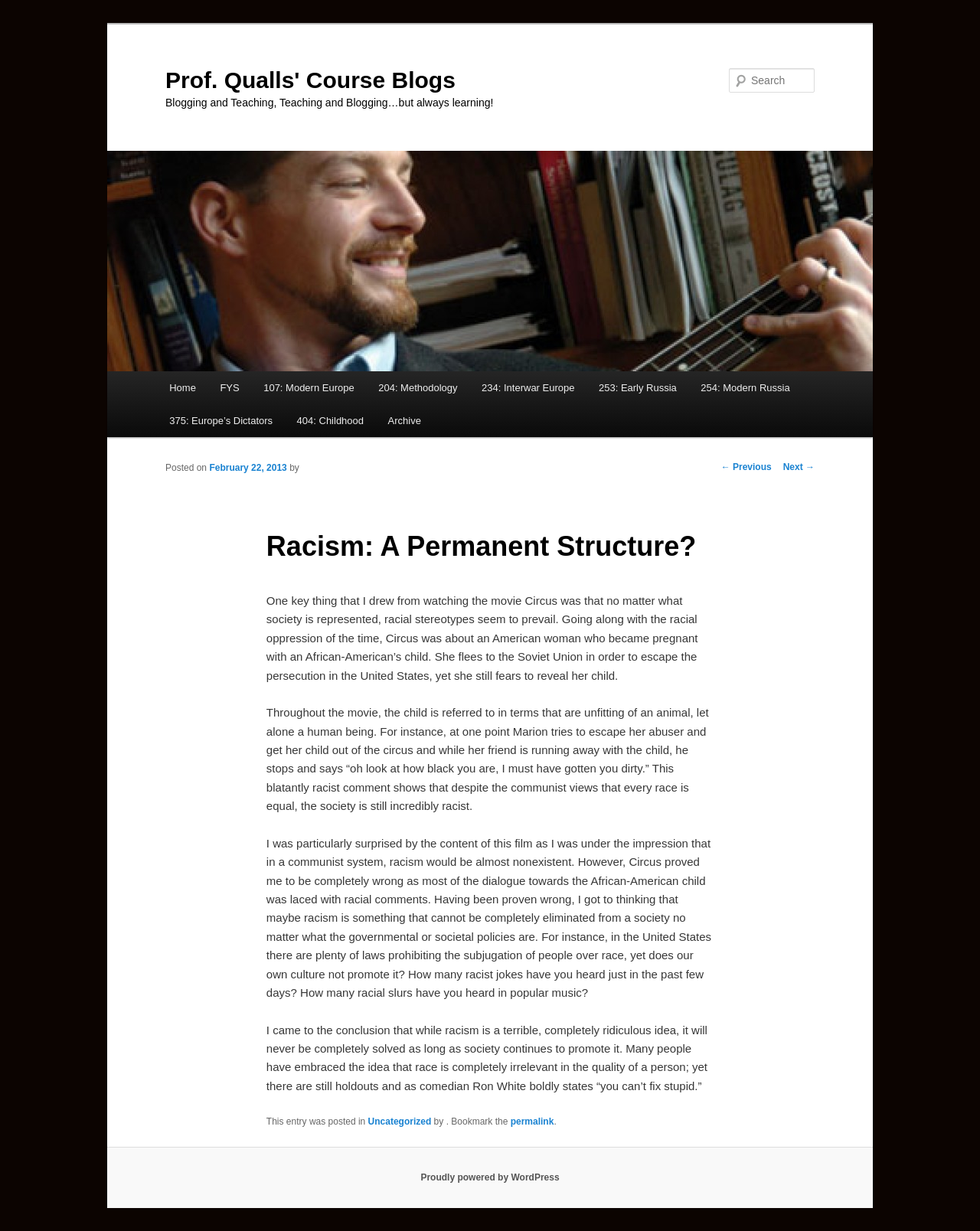Please specify the bounding box coordinates of the region to click in order to perform the following instruction: "Visit the FYS page".

[0.212, 0.301, 0.257, 0.328]